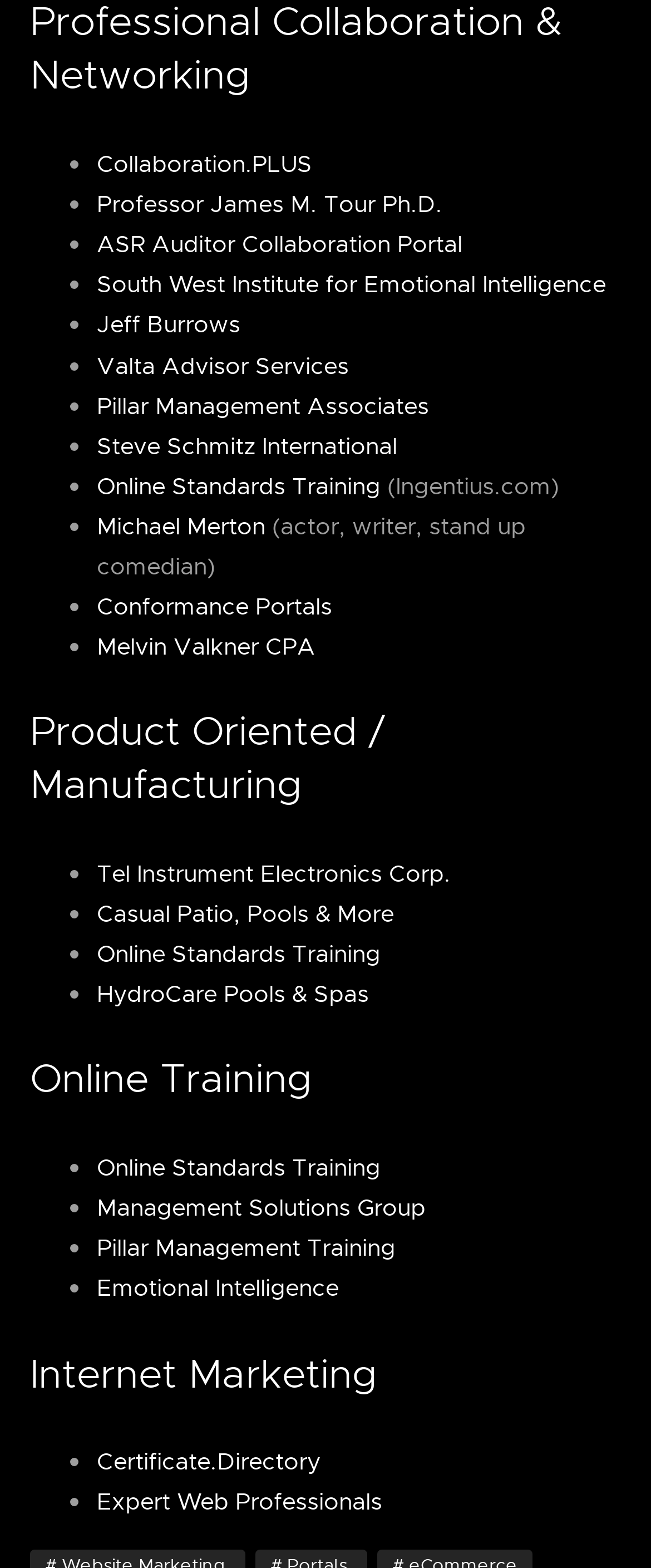Please specify the bounding box coordinates of the clickable section necessary to execute the following command: "Visit Collaboration.PLUS".

[0.149, 0.095, 0.479, 0.114]